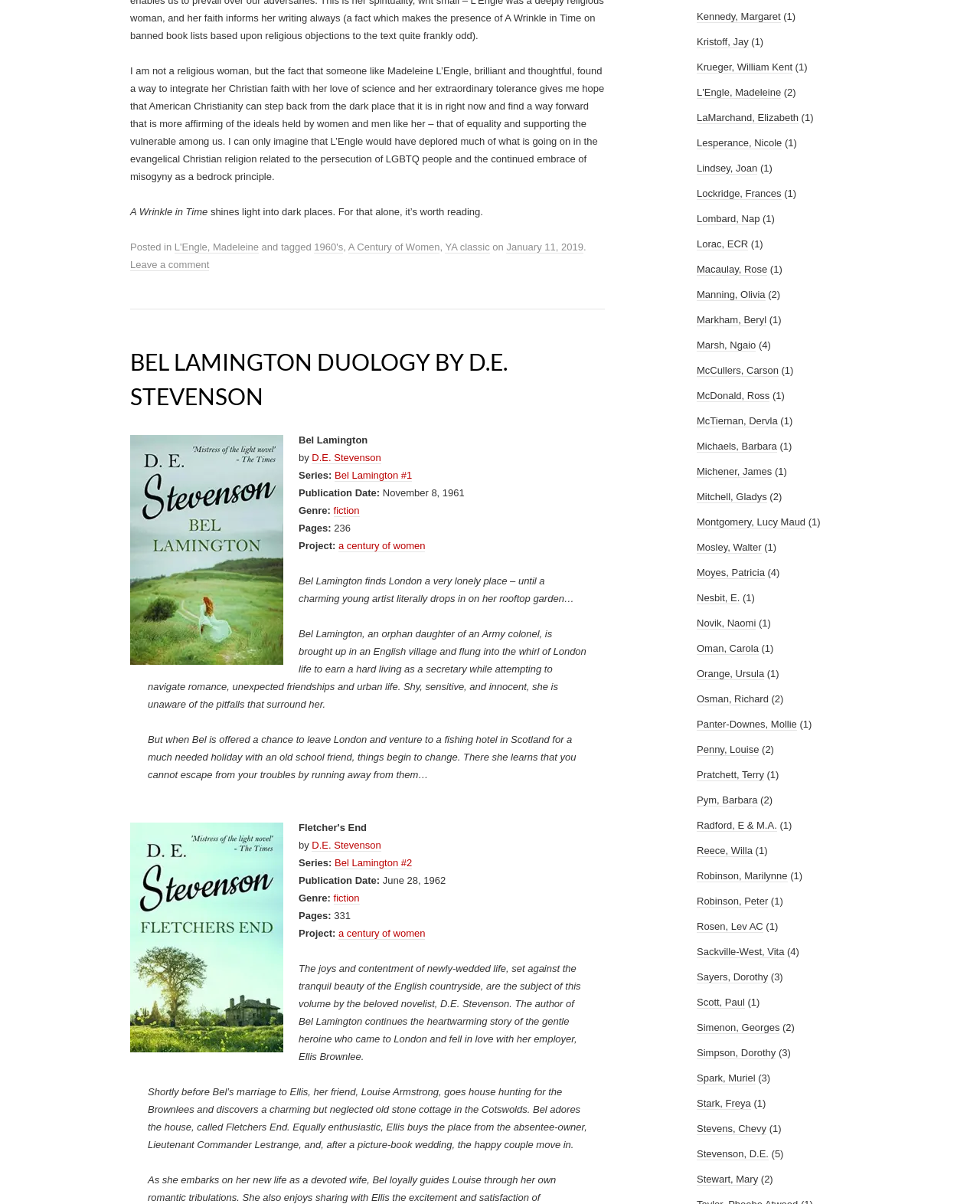Provide the bounding box coordinates of the HTML element described as: "December 1, 2023". The bounding box coordinates should be four float numbers between 0 and 1, i.e., [left, top, right, bottom].

None